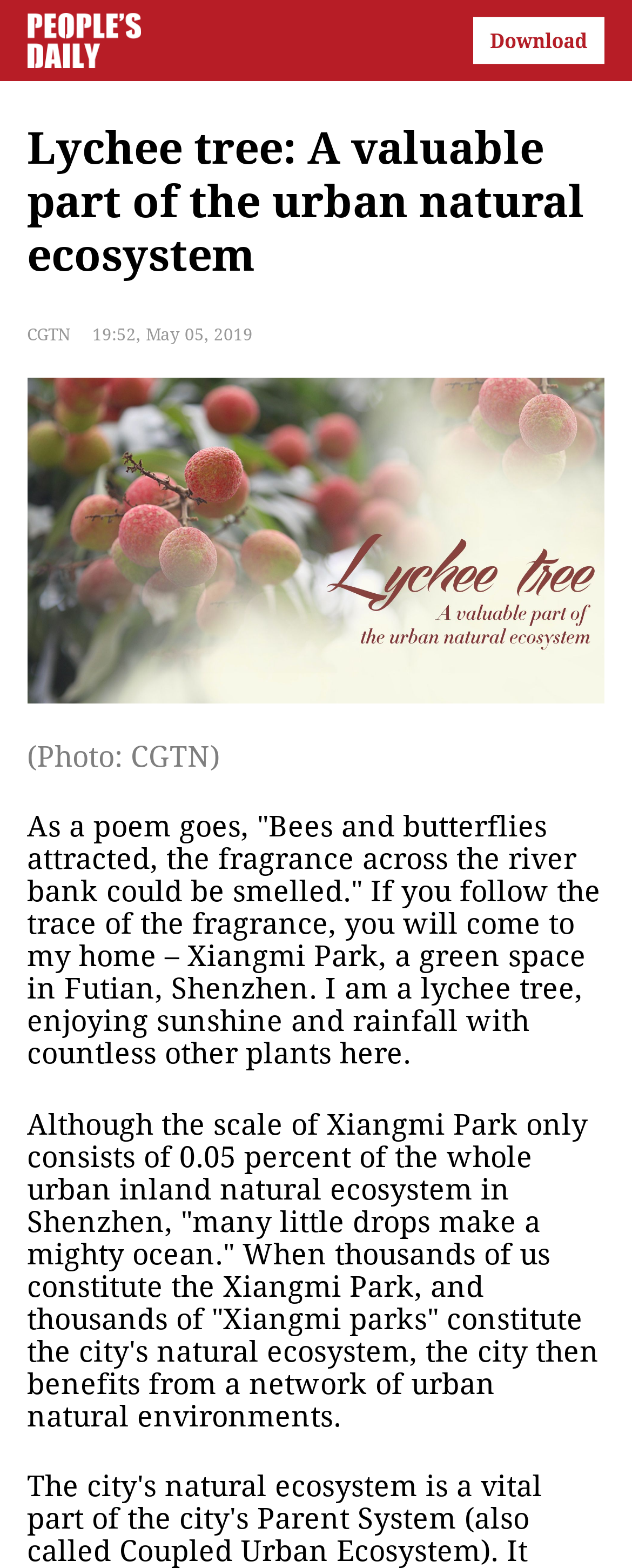Offer an in-depth caption of the entire webpage.

The webpage appears to be an article about the importance of lychee trees in urban natural ecosystems. At the top of the page, there is a logo image of the People's Daily English language App, and next to it, a smaller image with no description. Below these images, the title "Lychee tree: A valuable part of the urban natural ecosystem" is prominently displayed.

To the right of the title, there is a smaller image with no description. The author of the article, CGTN, is credited below the title, along with the date and time of publication, May 05, 2019, 19:52. A larger image takes up most of the width of the page, spanning from the top to about halfway down the page.

Below the image, there is a caption "(Photo: CGTN)" and a poetic passage describing the fragrance of lychee trees and the beauty of Xiangmi Park in Shenzhen. The passage is followed by a paragraph explaining the importance of small natural environments like Xiangmi Park in constituting the city's natural ecosystem.